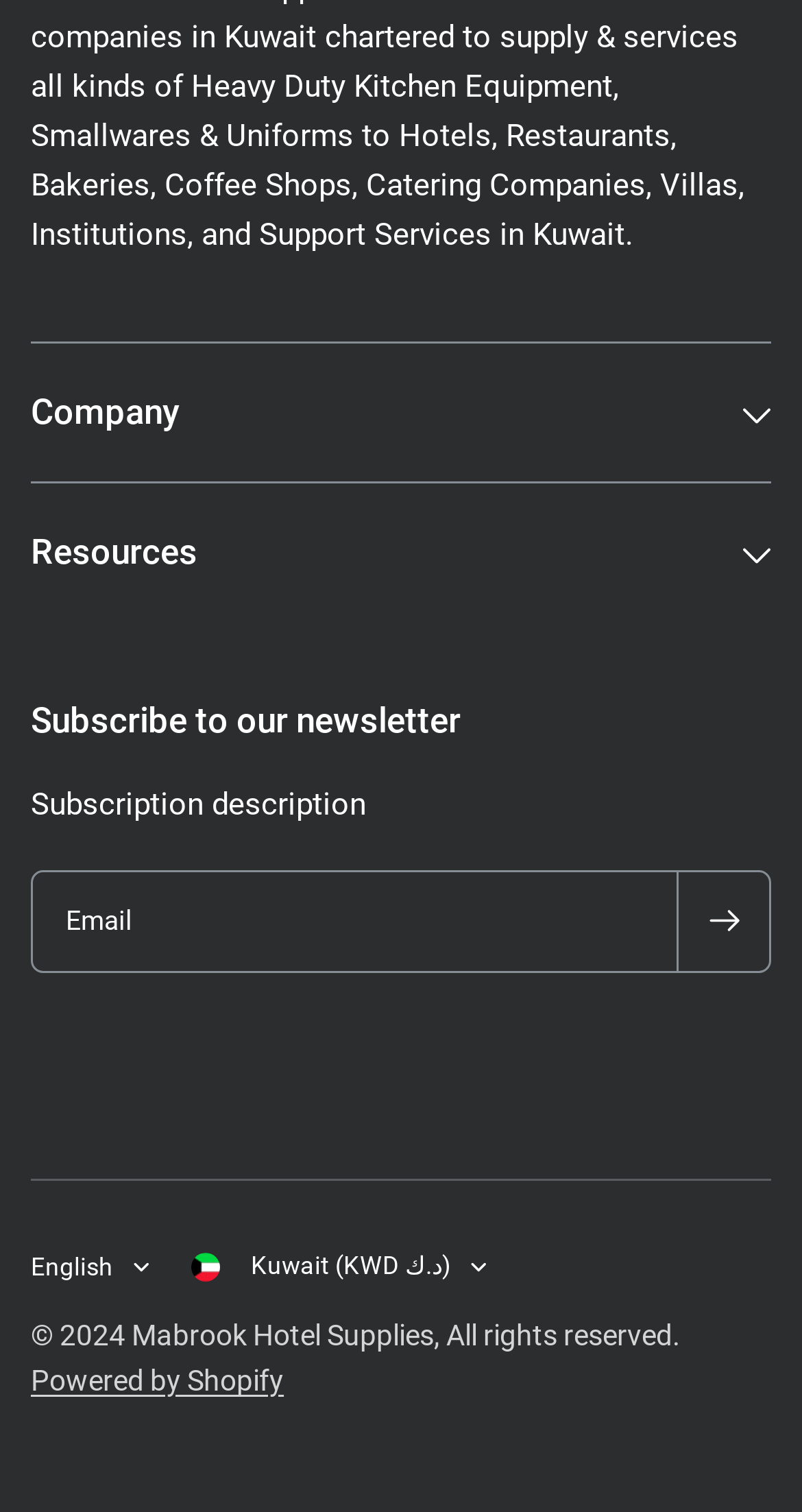Highlight the bounding box of the UI element that corresponds to this description: "Kuwait (KWD د.ك)".

[0.238, 0.808, 0.608, 0.868]